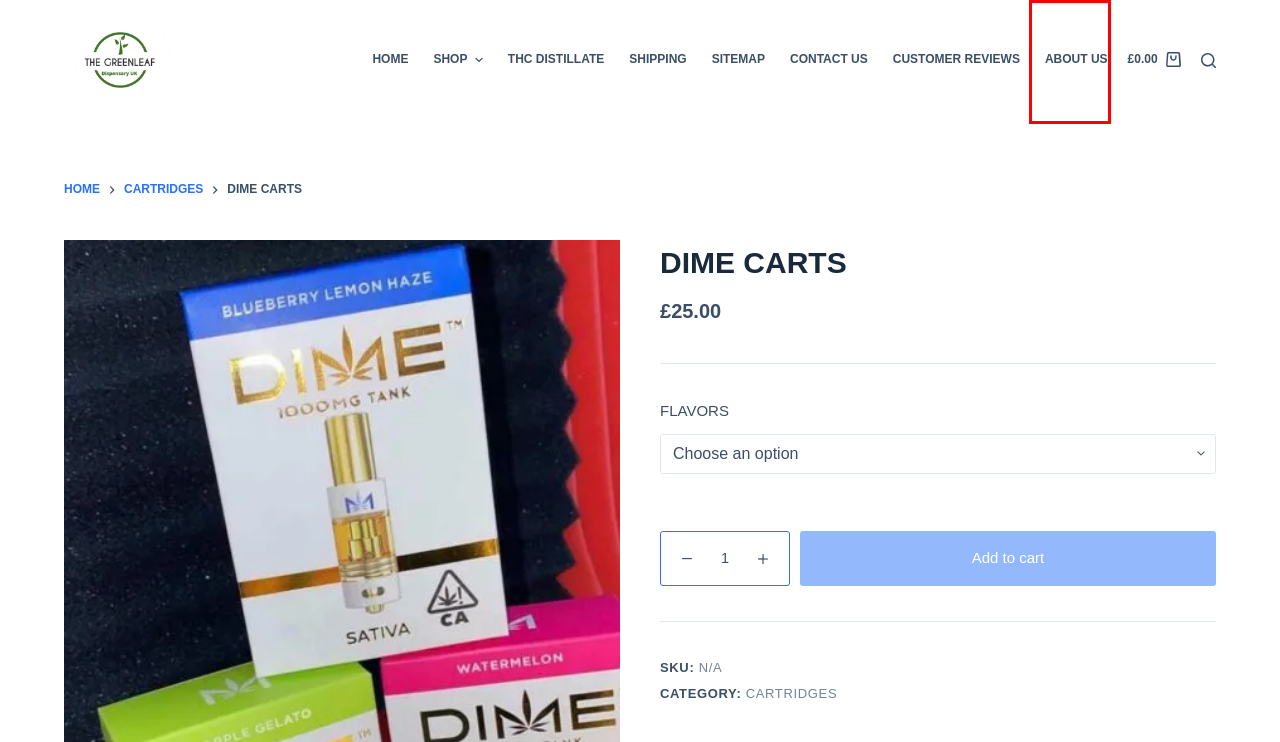Given a screenshot of a webpage with a red bounding box, please pick the webpage description that best fits the new webpage after clicking the element inside the bounding box. Here are the candidates:
A. THC DISTILLATE Archives - GREENLEAF DISPENSARY UK
B. CUSTOMER REVIEWS - GREENLEAF DISPENSARY UK
C. HOME - GREENLEAF DISPENSARY UK
D. order cannabis UK - Buy marijuana online in UK
E. ABOUT US - GREENLEAF DISPENSARY UK
F. SHIPPING - GREENLEAF DISPENSARY UK
G. Cart - GREENLEAF DISPENSARY UK
H. CARTRIDGES Archives - GREENLEAF DISPENSARY UK

E